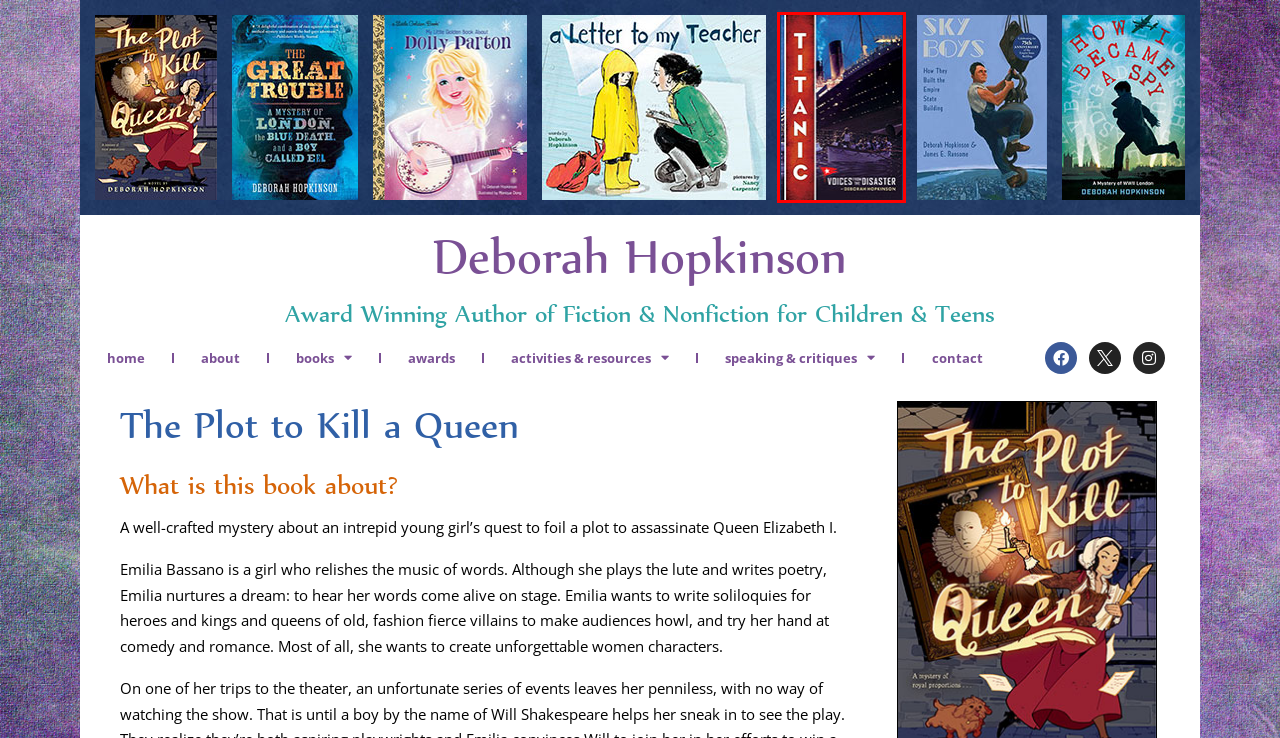You are presented with a screenshot of a webpage containing a red bounding box around a particular UI element. Select the best webpage description that matches the new webpage after clicking the element within the bounding box. Here are the candidates:
A. Sky Boys - Deborah Hopkinson
B. A Letter to My Teacher - Deborah Hopkinson
C. Home - Deborah Hopkinson
D. How I Became a Spy - Deborah Hopkinson
E. About - Deborah Hopkinson
F. Contact - Deborah Hopkinson
G. Titanic Voices - Deborah Hopkinson
H. Great Trouble - Deborah Hopkinson

G